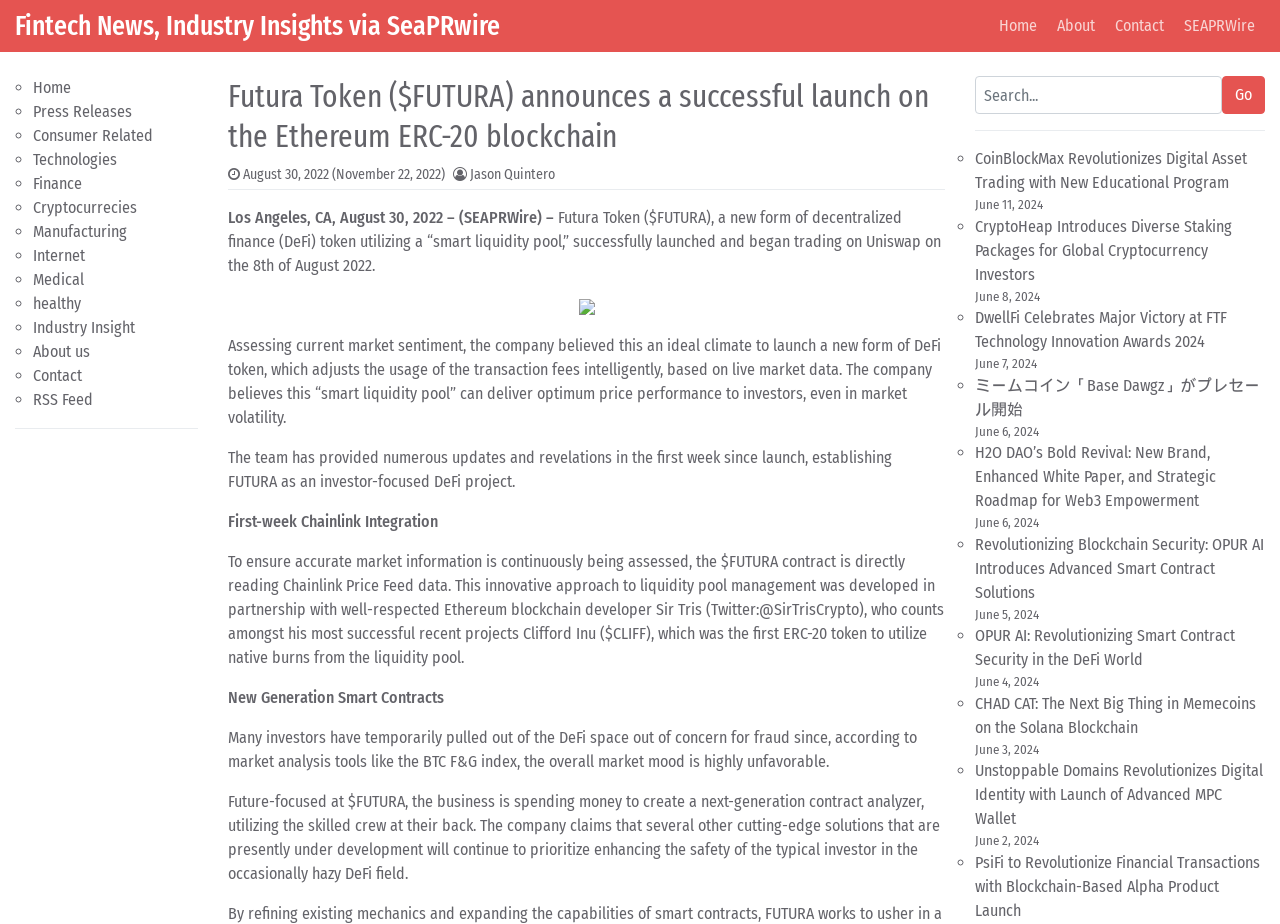Describe the entire webpage, focusing on both content and design.

This webpage is about Fintech News and Industry Insights via SeaPRwire. At the top, there is a navigation bar with links to "Home", "About", "Contact", and "SEAPRWire". Below the navigation bar, there is a list of categories with bullet points, including "Home", "Press Releases", "Consumer Related", "Technologies", "Finance", and others.

The main content of the webpage is an article about Futura Token ($FUTURA) announcing a successful launch on the Ethereum ERC-20 blockchain. The article has a heading and a subheading, followed by a paragraph of text. There is also an image on the right side of the article. The article continues with several paragraphs of text, discussing the features and benefits of Futura Token.

On the right side of the webpage, there is a search bar with a "Go" button. Below the search bar, there is a list of news articles with links, each with a title, a brief description, and a date. The articles are listed in reverse chronological order, with the most recent article at the top.

Overall, the webpage has a clean and organized layout, with a focus on providing news and information about Fintech and Industry Insights.